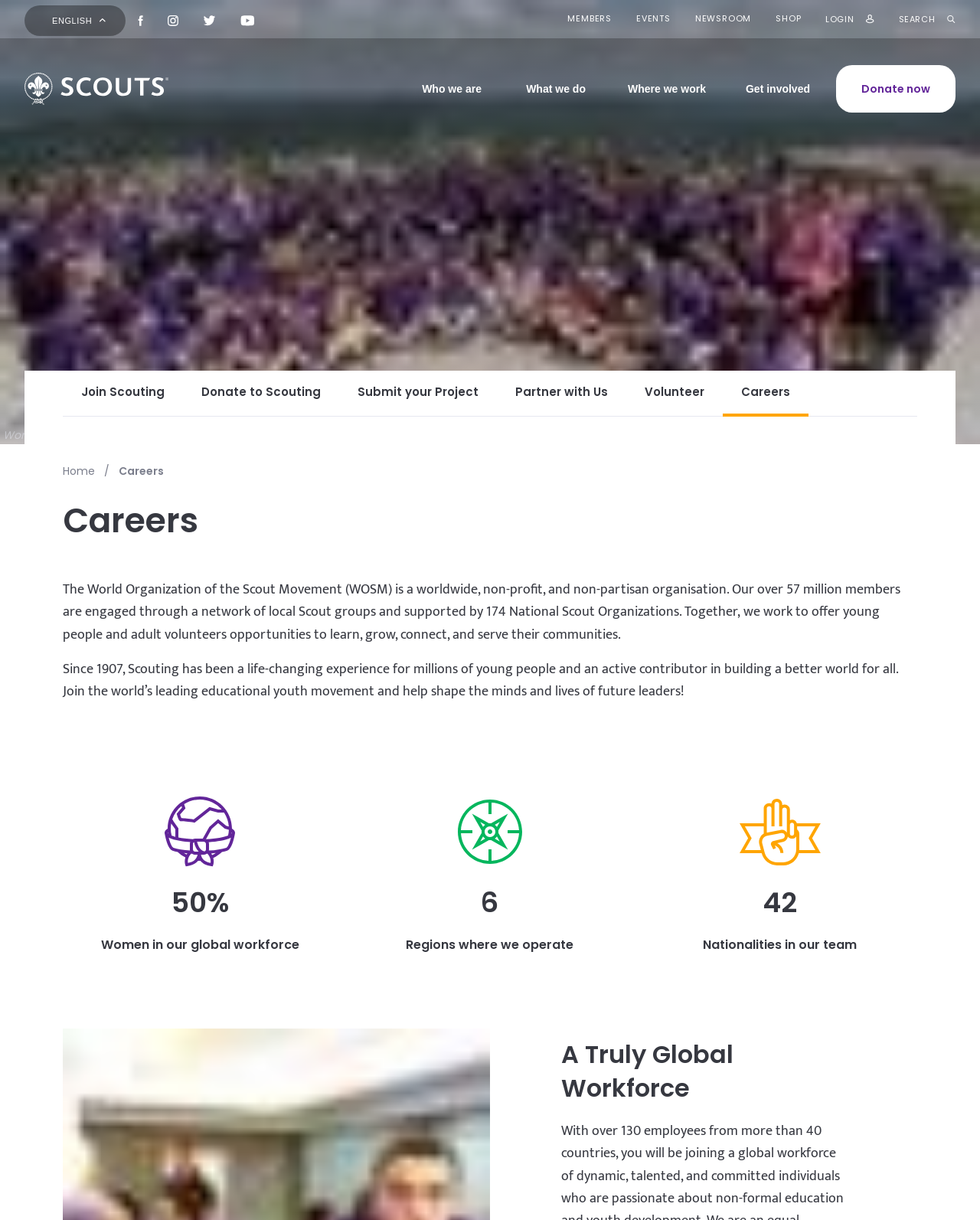Locate the UI element described by Donate to Scouting in the provided webpage screenshot. Return the bounding box coordinates in the format (top-left x, top-left y, bottom-right x, bottom-right y), ensuring all values are between 0 and 1.

[0.187, 0.304, 0.346, 0.339]